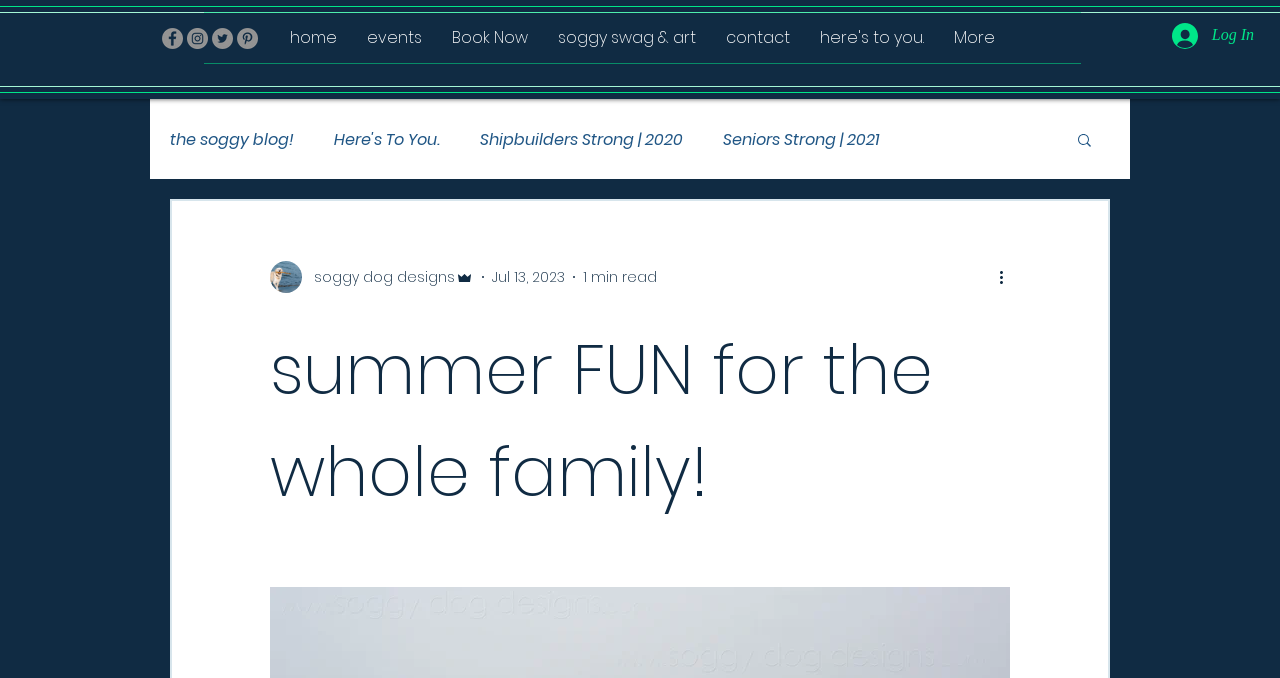What is the social media platform with a grey circle icon?
Using the details from the image, give an elaborate explanation to answer the question.

I found a list of social media links at the top of the webpage, and one of them has a grey circle icon, which is commonly associated with Facebook.